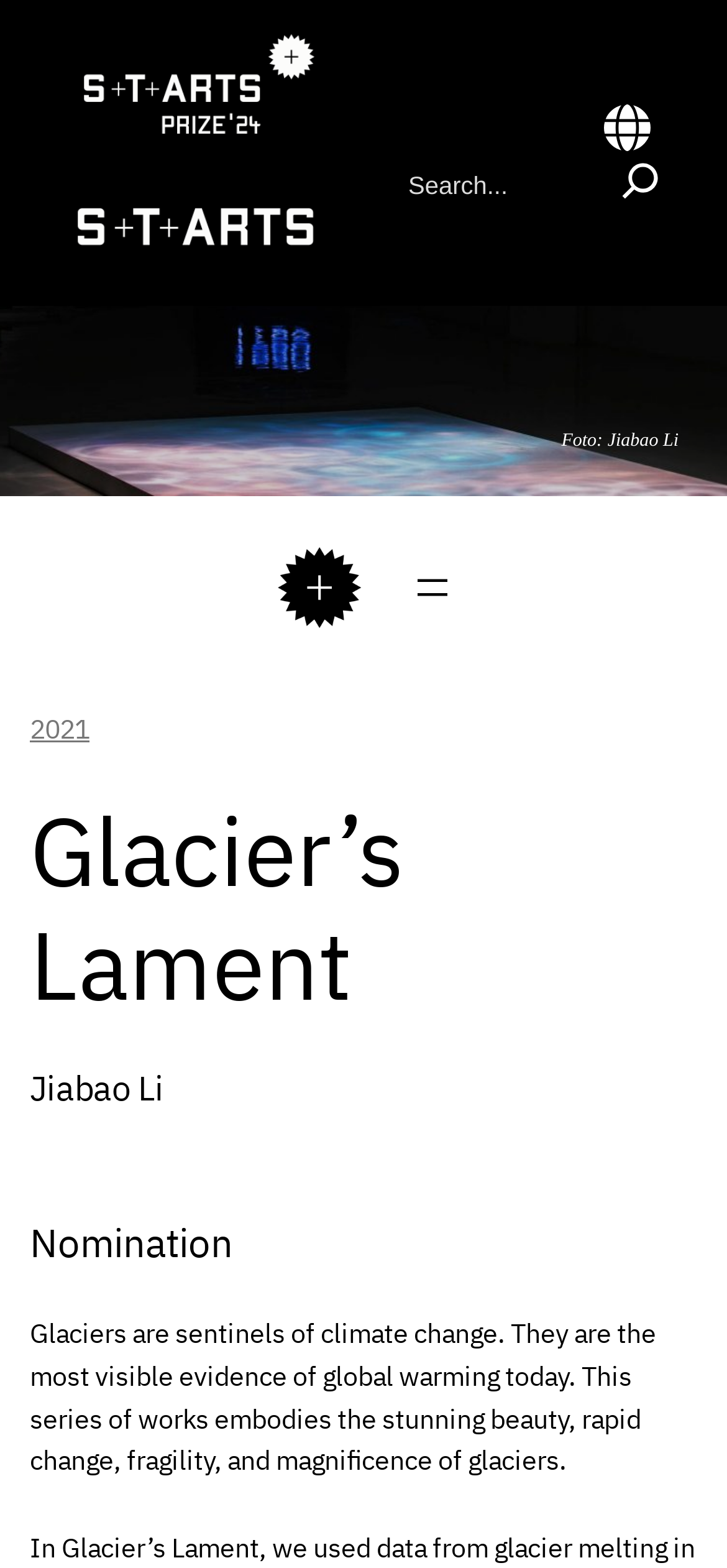Create a full and detailed caption for the entire webpage.

The webpage is about "Glacier's Lament" which is a nomination for the S+T+ARTS Prize. At the top left, there is a link to the S+T+ARTS Prize with an accompanying image. Below this, there is a figure with a link. On the right side of the page, there is a search bar with a search button and a language selection option. 

Below the search bar, there is a static text "Foto: Jiabao Li" and a figure with a link. To the left of this figure, there is a navigation menu with an "Open menu" button. On the top left, there is a link to "2021". 

The main content of the page is divided into sections with headings. The first heading is "Glacier's Lament" followed by "Jiabao Li" and then "Nomination". Below these headings, there is a paragraph of text describing glaciers as sentinels of climate change, highlighting their beauty, rapid change, fragility, and magnificence.